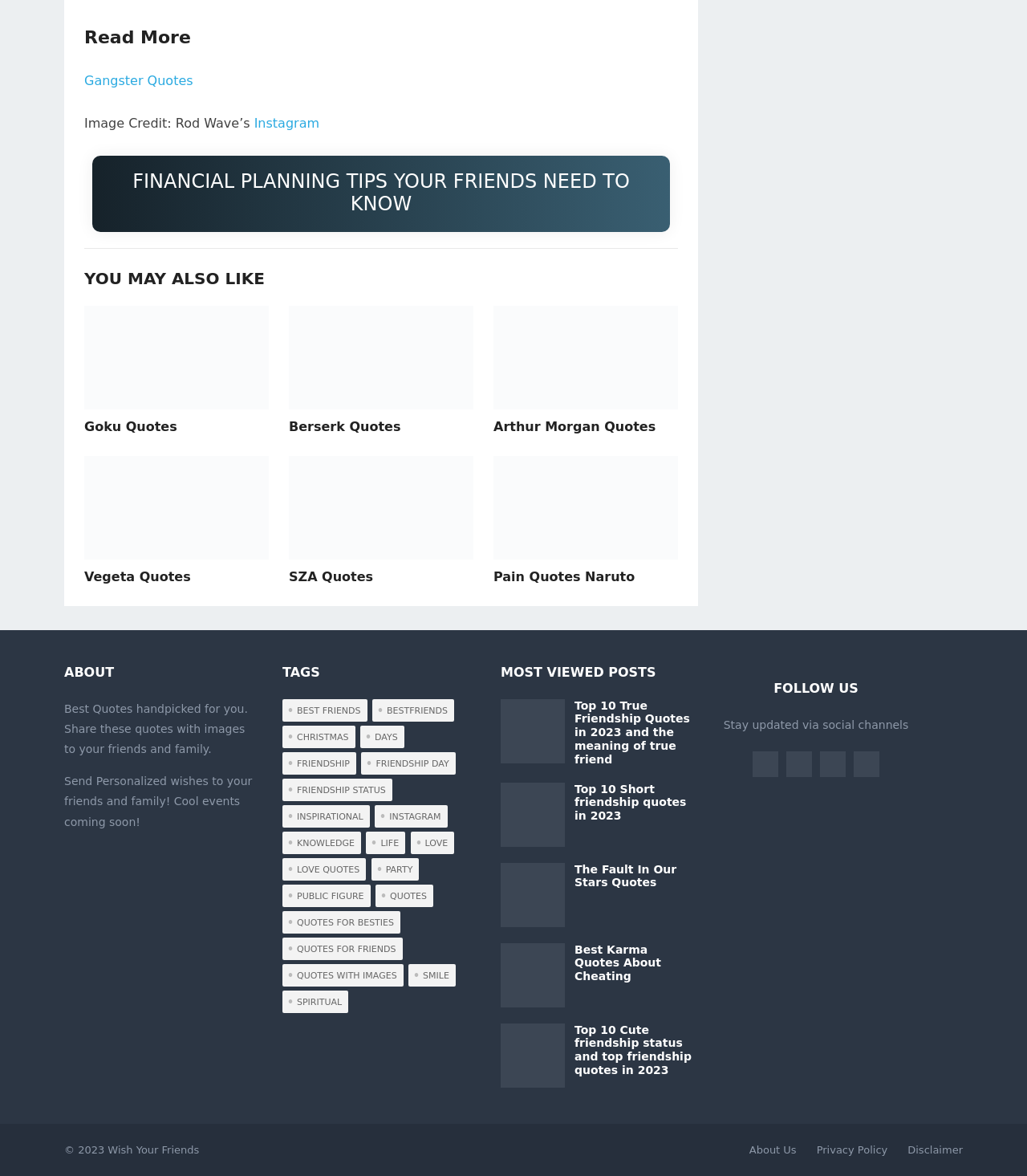Provide a brief response to the question using a single word or phrase: 
What is the main topic of this webpage?

Quotes